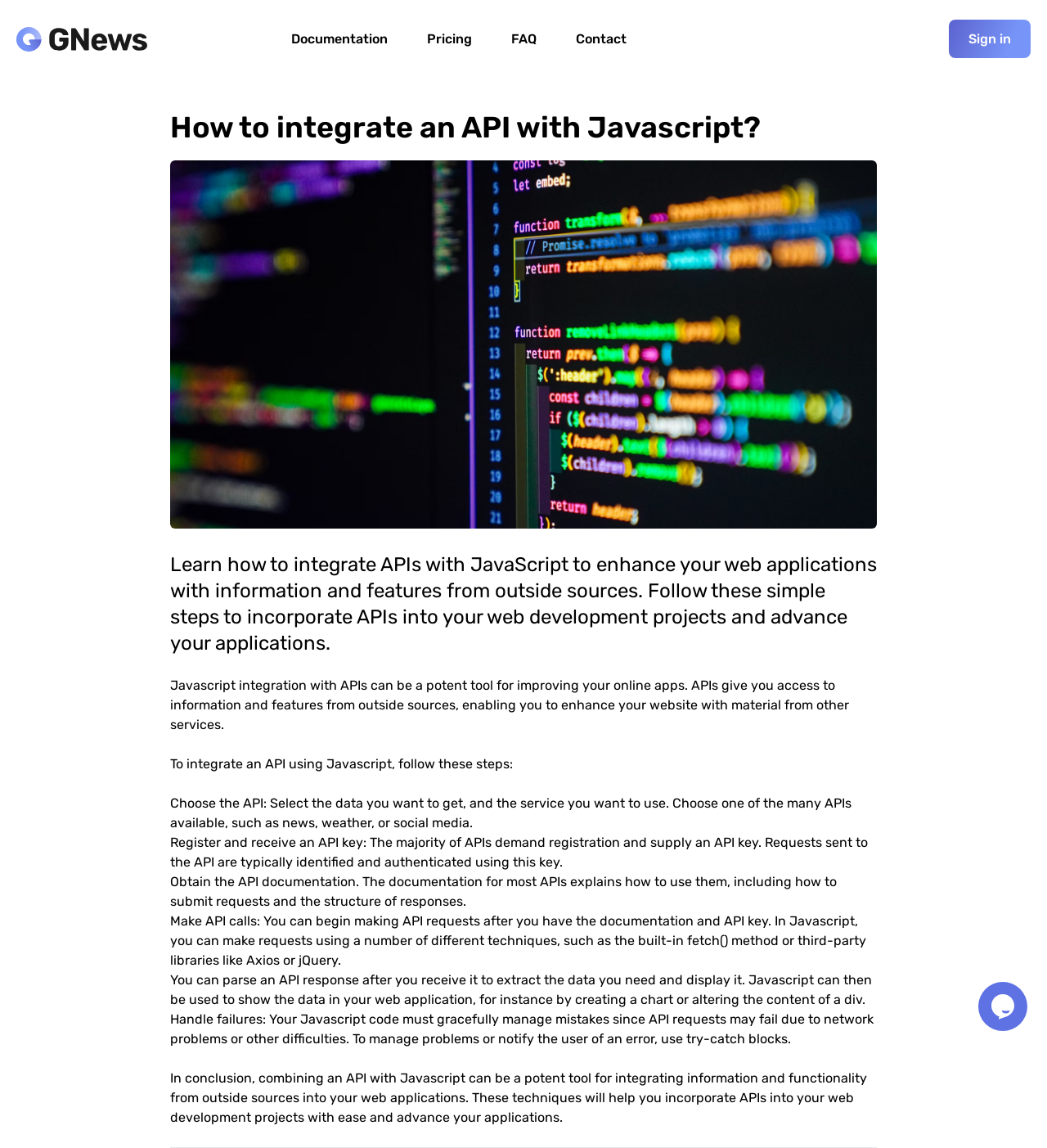What is the first step to integrate an API using JavaScript?
Provide a concise answer using a single word or phrase based on the image.

Choose the API